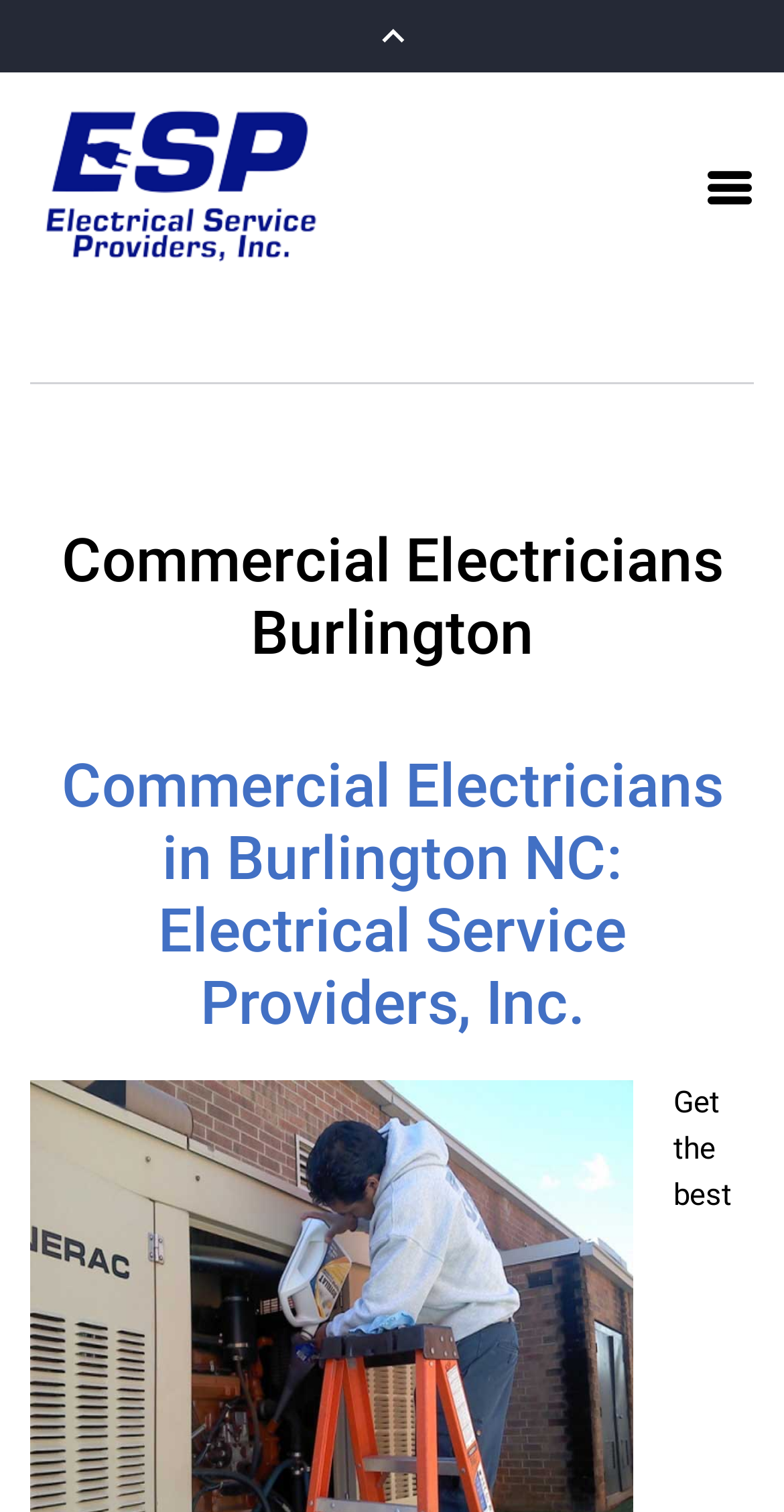Locate the bounding box of the UI element based on this description: "January 9, 2024". Provide four float numbers between 0 and 1 as [left, top, right, bottom].

None